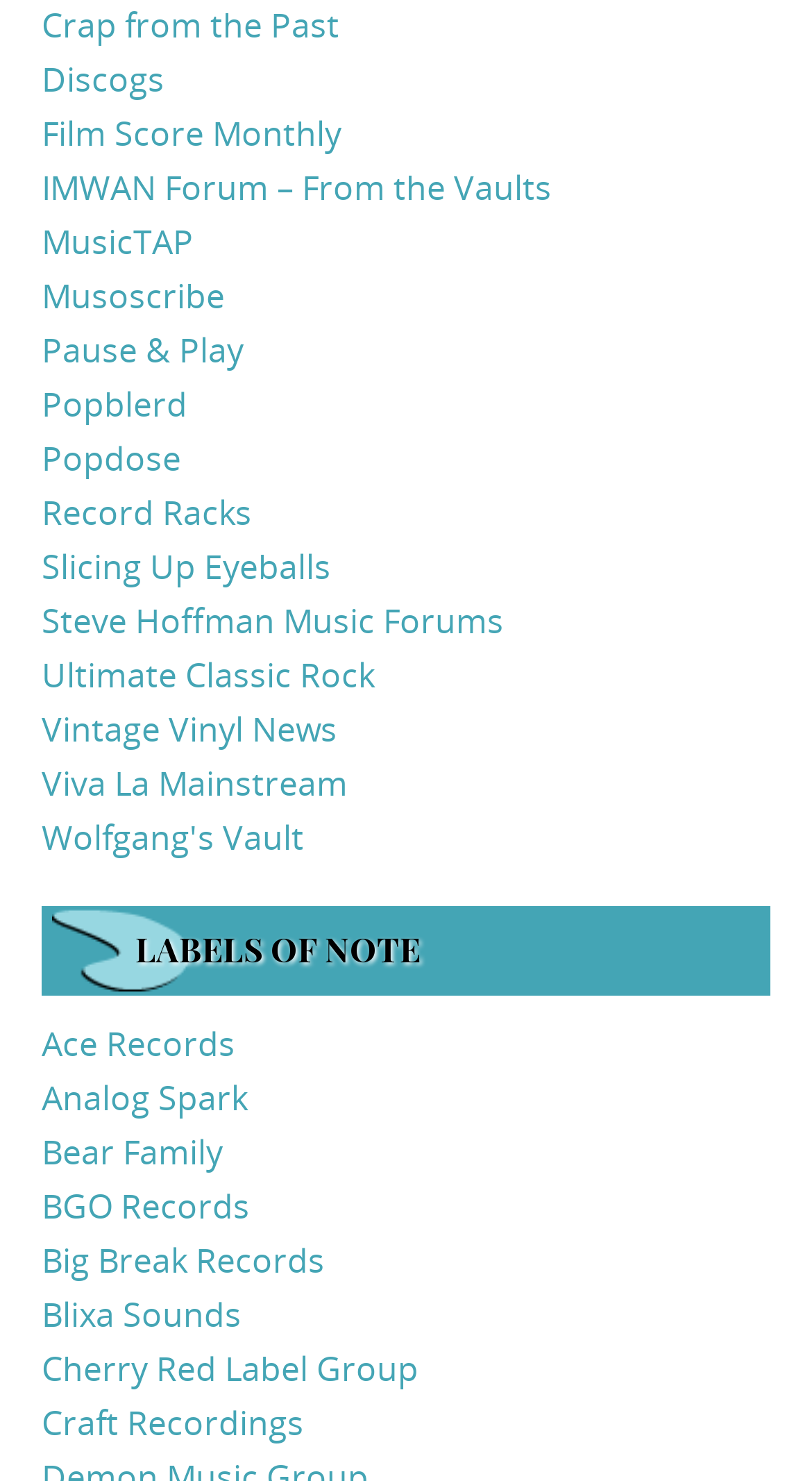Please determine the bounding box coordinates, formatted as (top-left x, top-left y, bottom-right x, bottom-right y), with all values as floating point numbers between 0 and 1. Identify the bounding box of the region described as: Vintage Vinyl News

[0.051, 0.476, 0.415, 0.507]